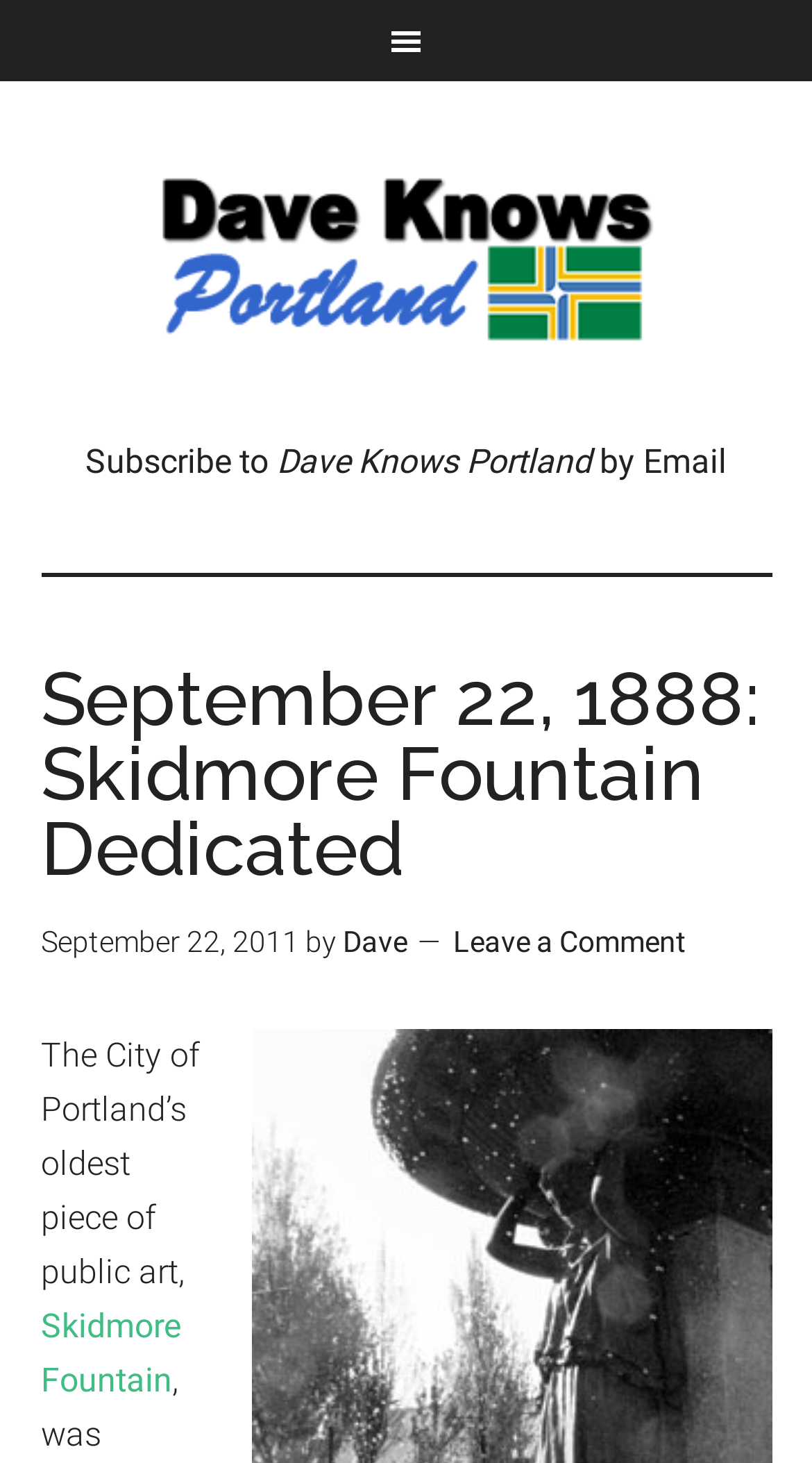Find the bounding box coordinates for the HTML element described in this sentence: "Dave". Provide the coordinates as four float numbers between 0 and 1, in the format [left, top, right, bottom].

[0.422, 0.632, 0.501, 0.655]